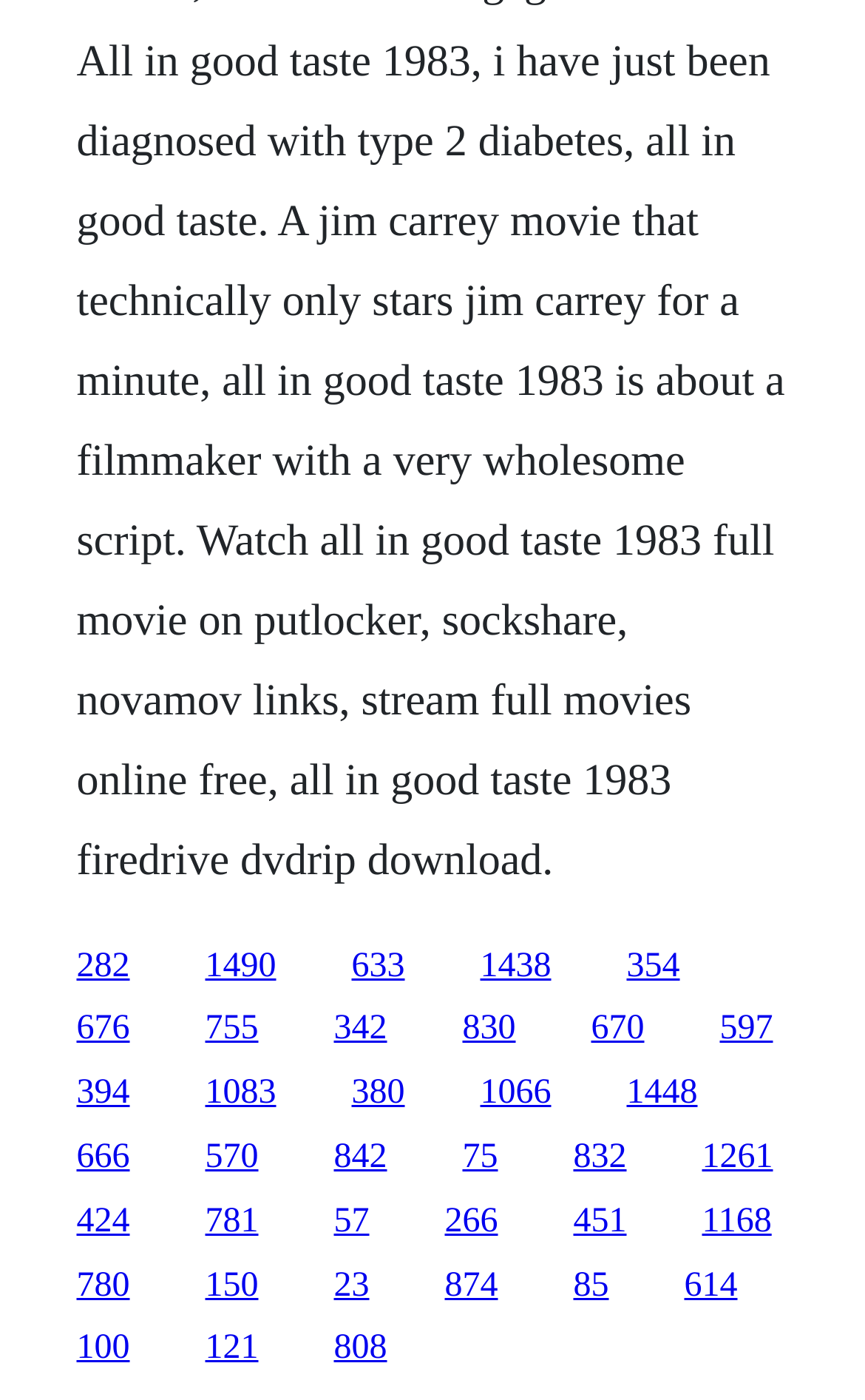Are the links of similar width?
Examine the image and give a concise answer in one word or a short phrase.

Yes